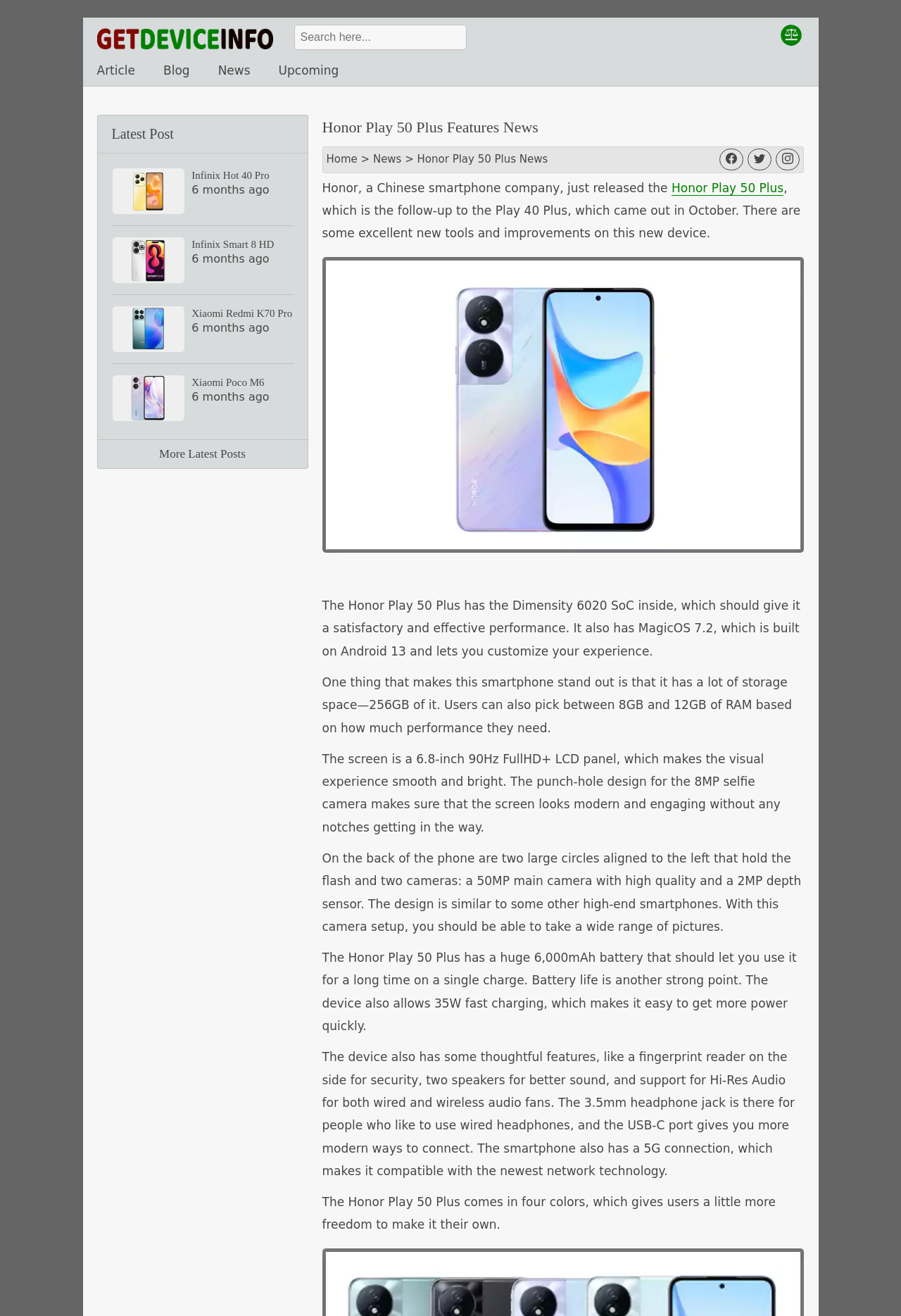How much storage space does the Honor Play 50 Plus have?
Look at the image and respond with a one-word or short phrase answer.

256GB